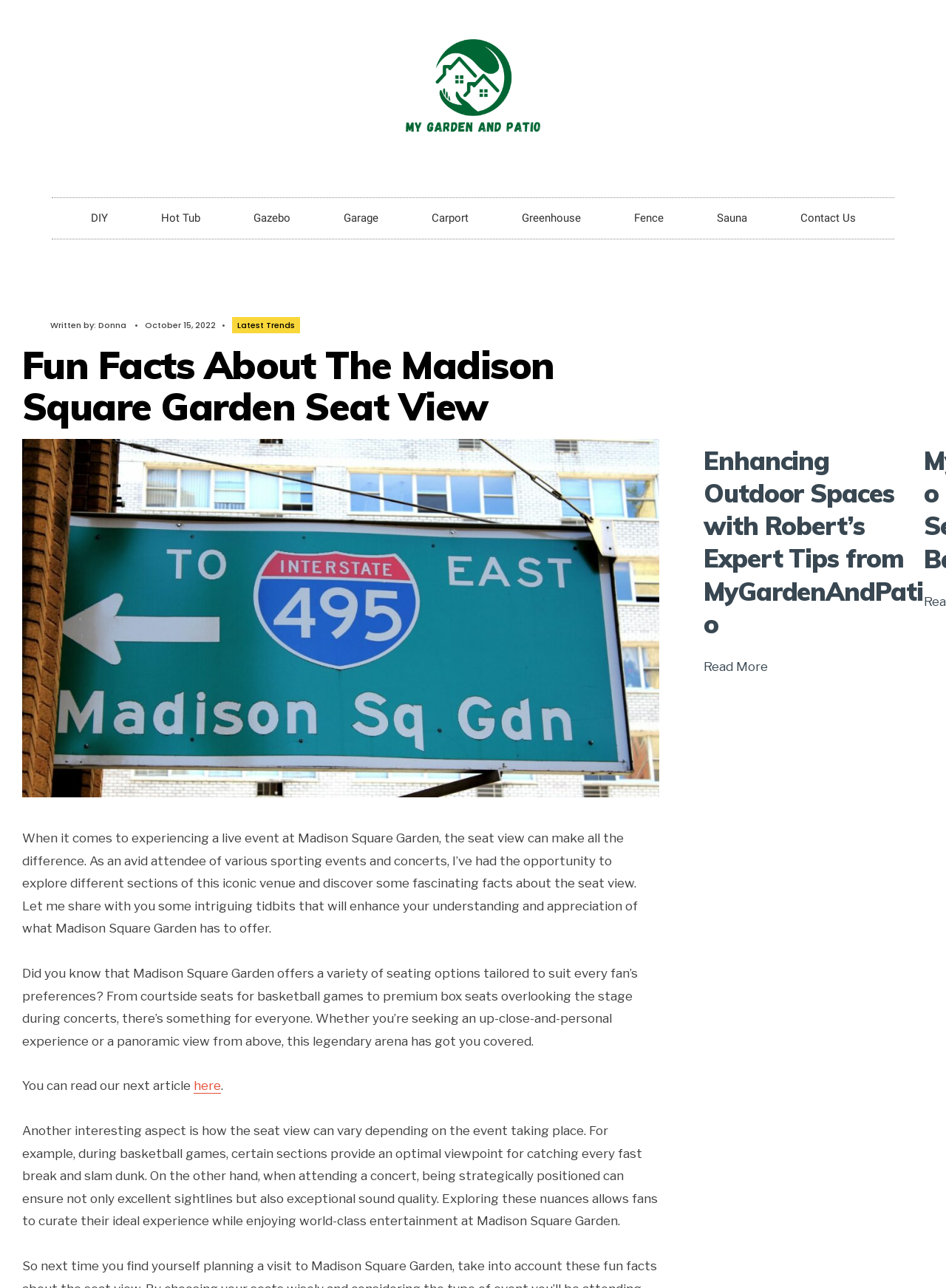Given the element description "DIY" in the screenshot, predict the bounding box coordinates of that UI element.

[0.068, 0.154, 0.142, 0.185]